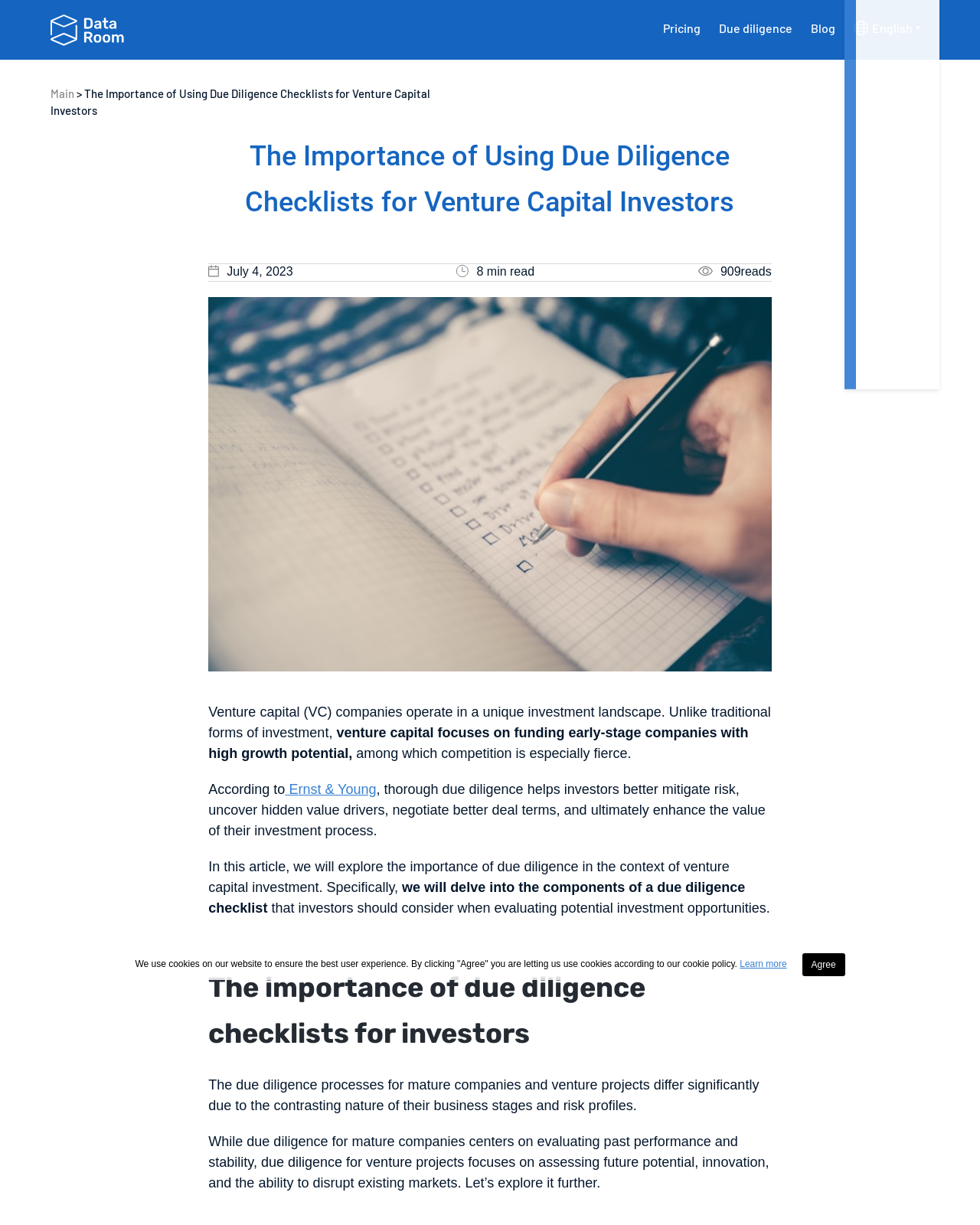Please locate the bounding box coordinates of the element that needs to be clicked to achieve the following instruction: "Search for something". The coordinates should be four float numbers between 0 and 1, i.e., [left, top, right, bottom].

None